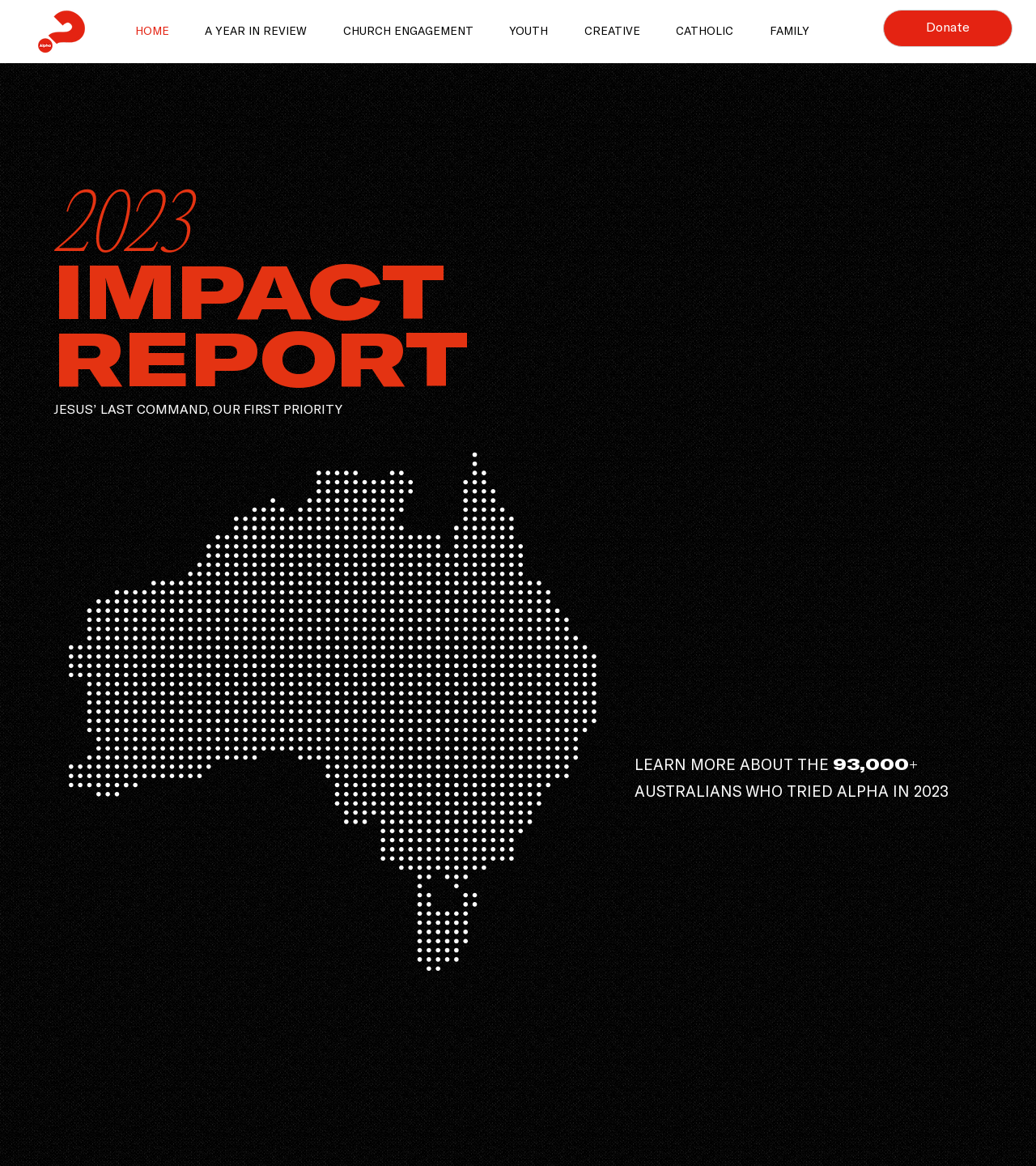Using the description: "A YEAR IN REVIEW", identify the bounding box of the corresponding UI element in the screenshot.

[0.183, 0.018, 0.31, 0.036]